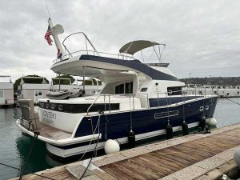Given the content of the image, can you provide a detailed answer to the question?
What is the price of the yacht?

The price of the yacht can be found at the end of the caption, which states that the yacht is 'currently available for purchase at a price of €249,000 (VAT not paid)'.